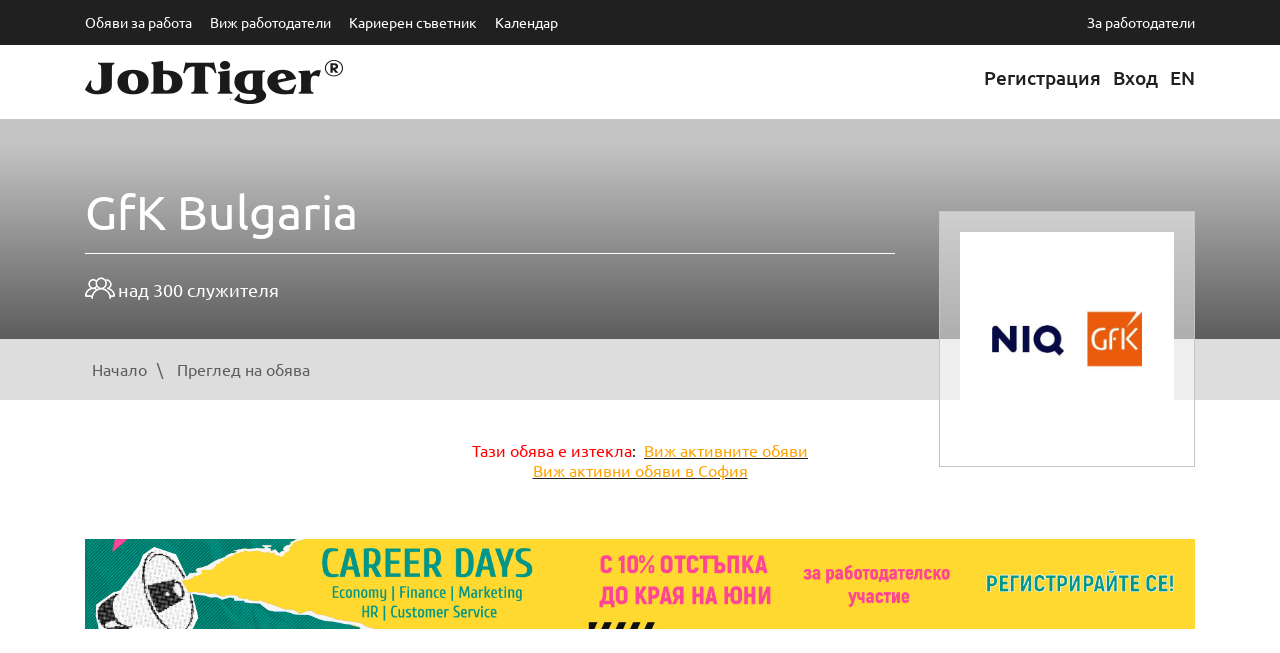Determine the bounding box coordinates of the element's region needed to click to follow the instruction: "View company profile". Provide these coordinates as four float numbers between 0 and 1, formatted as [left, top, right, bottom].

[0.766, 0.454, 0.902, 0.583]